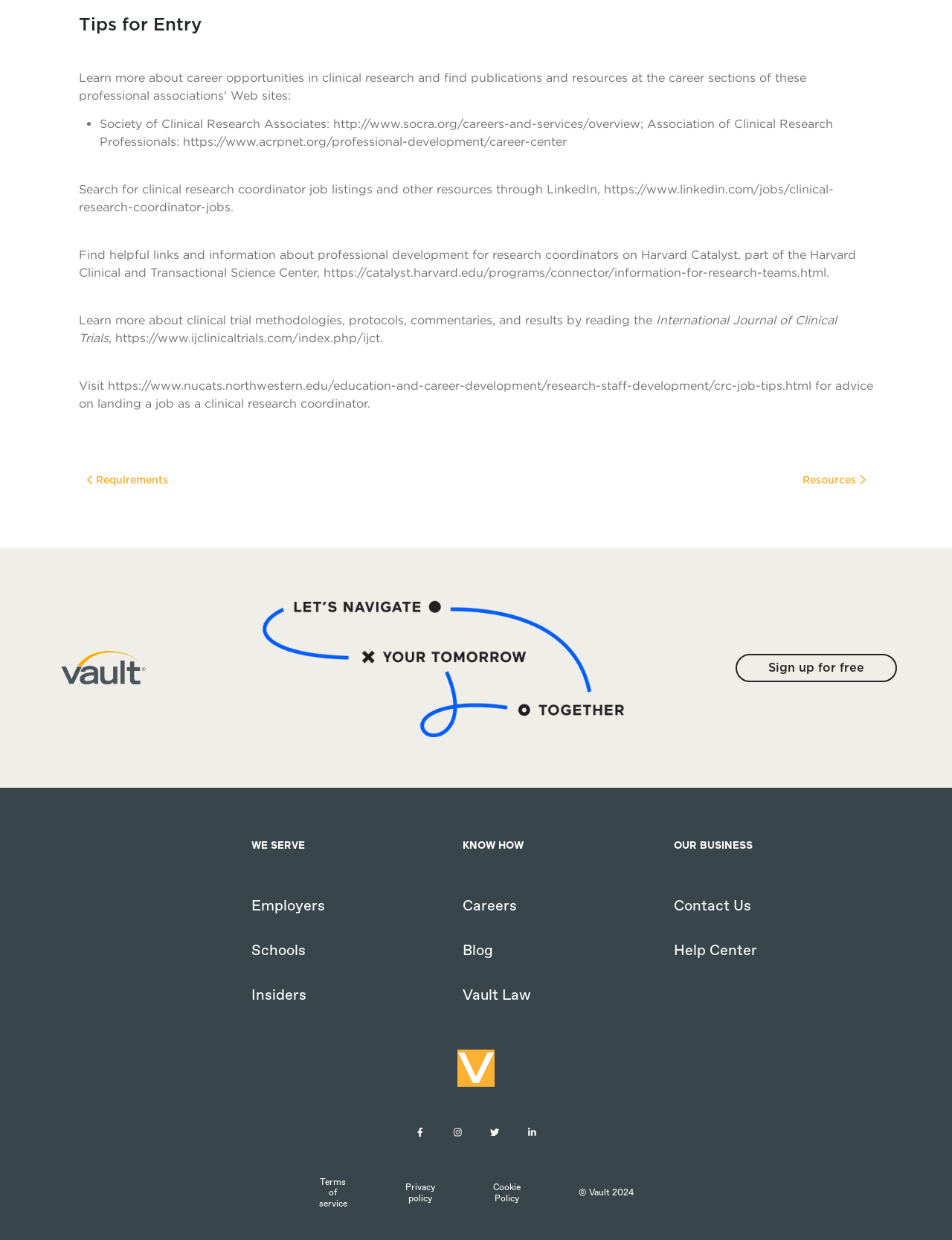Could you determine the bounding box coordinates of the clickable element to complete the instruction: "Go to the 'Employers' page"? Provide the coordinates as four float numbers between 0 and 1, i.e., [left, top, right, bottom].

[0.255, 0.725, 0.48, 0.737]